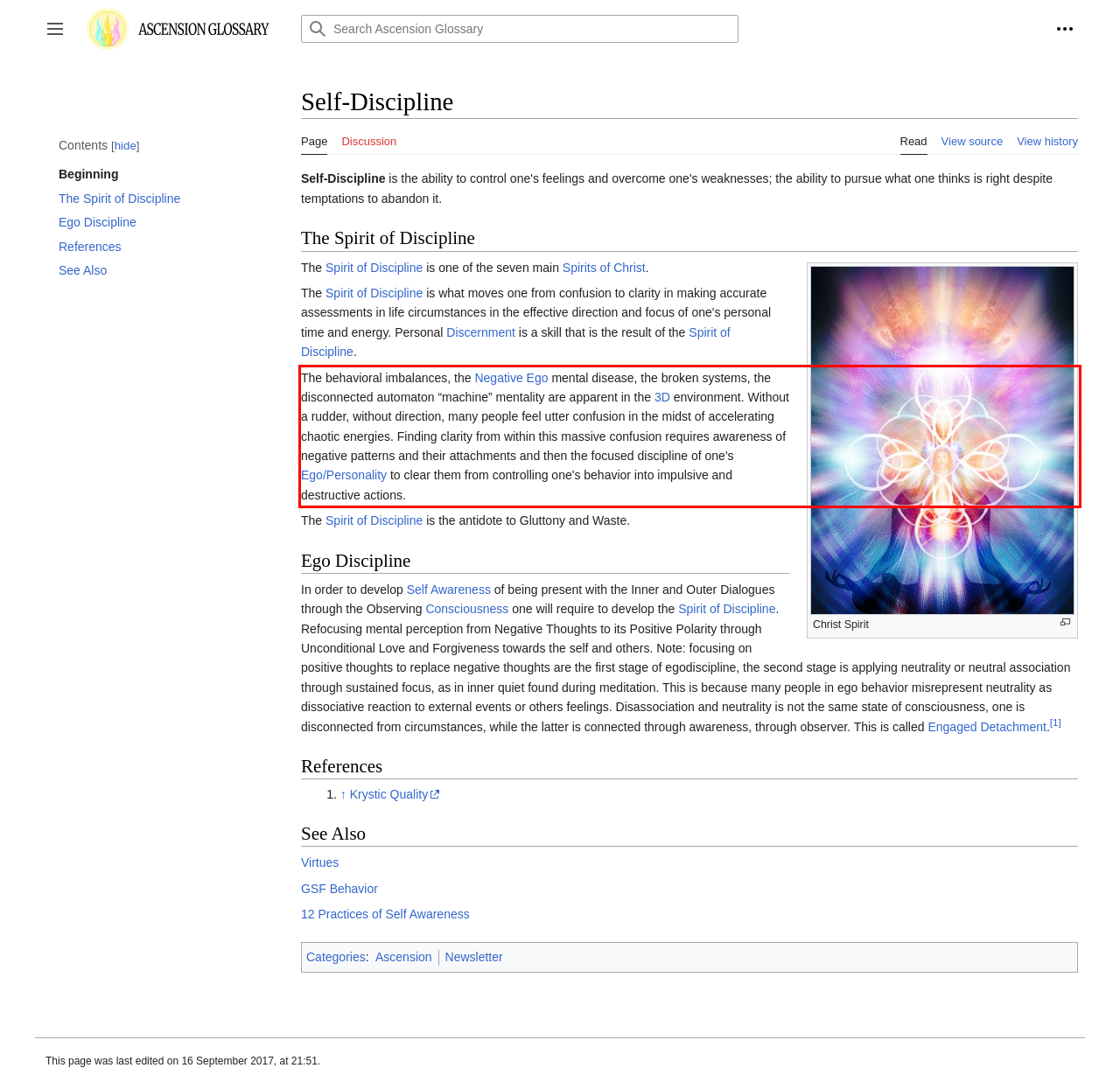Identify and extract the text within the red rectangle in the screenshot of the webpage.

The behavioral imbalances, the Negative Ego mental disease, the broken systems, the disconnected automaton “machine” mentality are apparent in the 3D environment. Without a rudder, without direction, many people feel utter confusion in the midst of accelerating chaotic energies. Finding clarity from within this massive confusion requires awareness of negative patterns and their attachments and then the focused discipline of one's Ego/Personality to clear them from controlling one's behavior into impulsive and destructive actions.